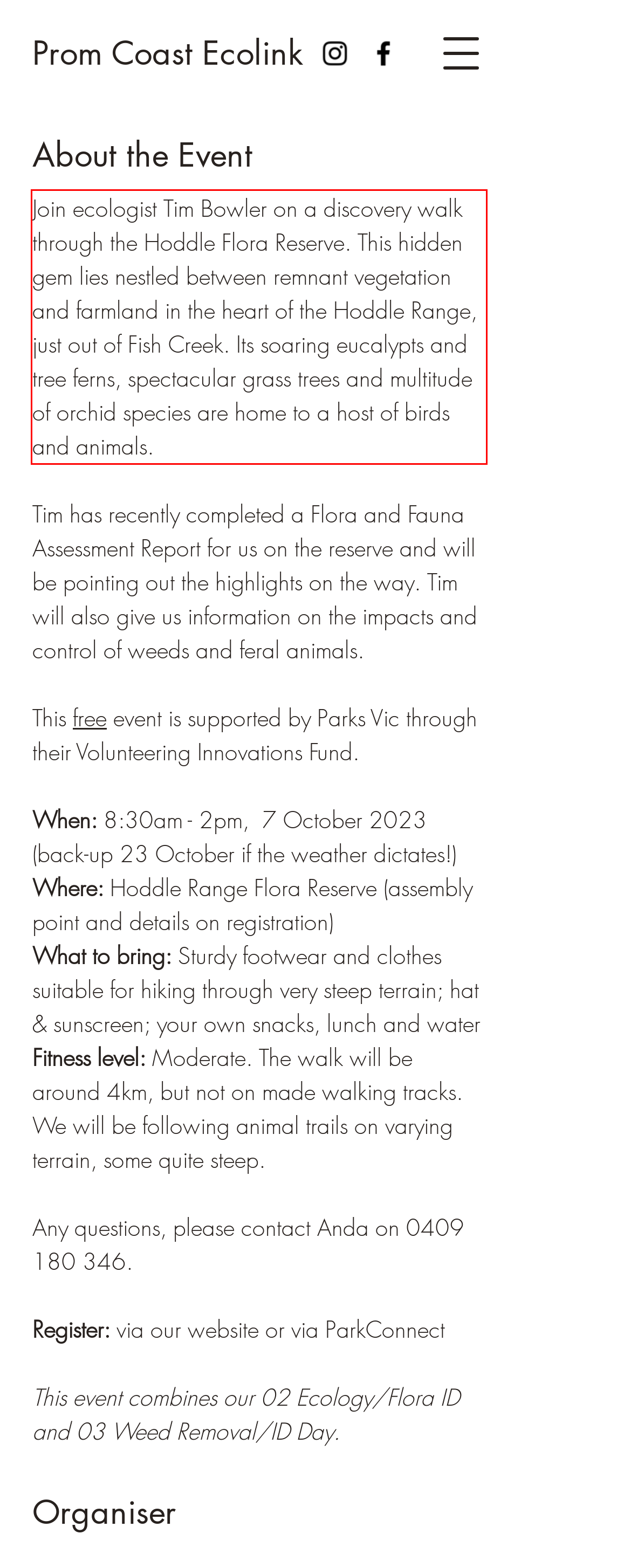Look at the webpage screenshot and recognize the text inside the red bounding box.

Join ecologist Tim Bowler on a discovery walk through the Hoddle Flora Reserve. This hidden gem lies nestled between remnant vegetation and farmland in the heart of the Hoddle Range, just out of Fish Creek. Its soaring eucalypts and tree ferns, spectacular grass trees and multitude of orchid species are home to a host of birds and animals.